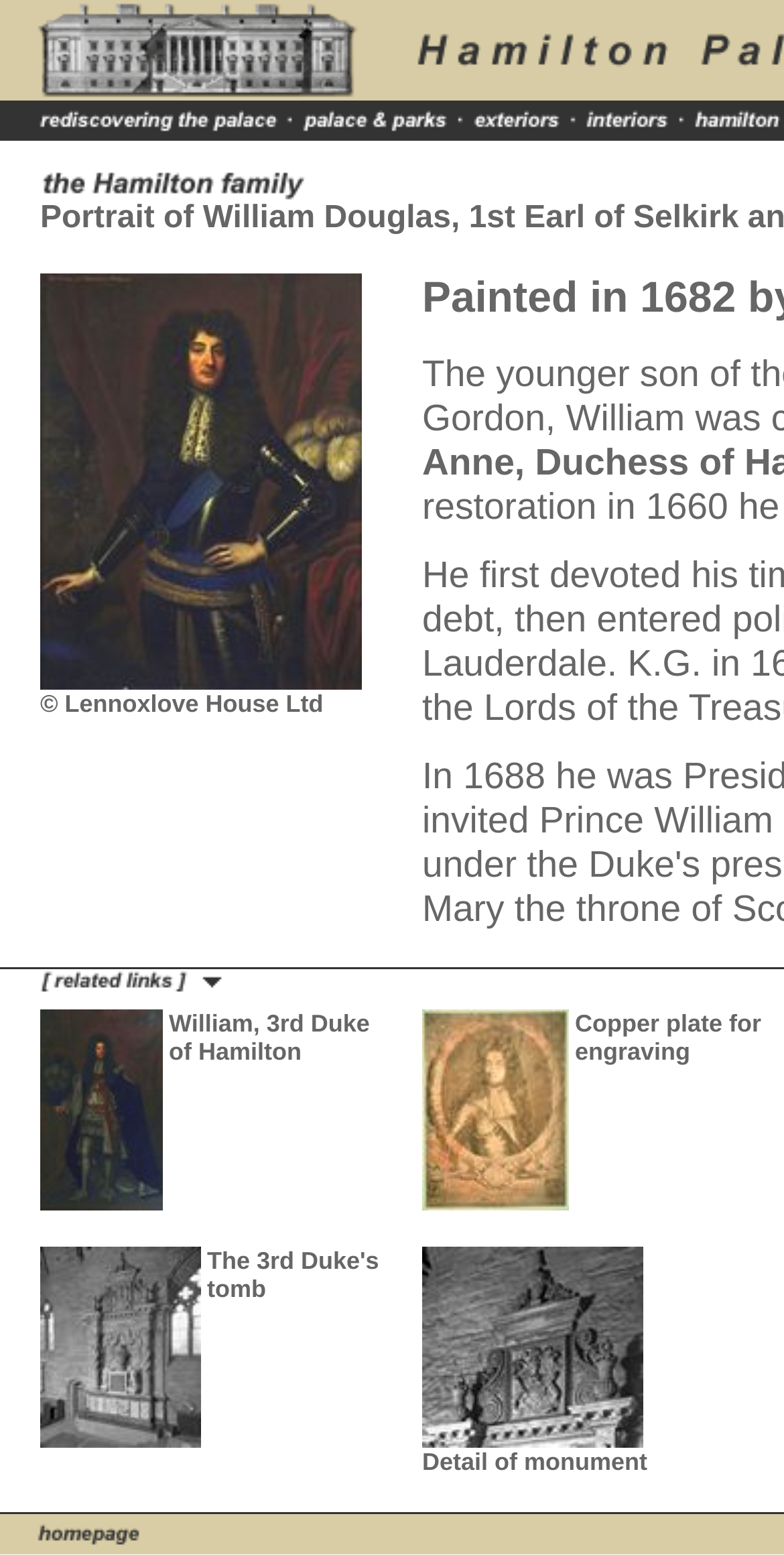How many images are on this webpage?
Please use the visual content to give a single word or phrase answer.

14